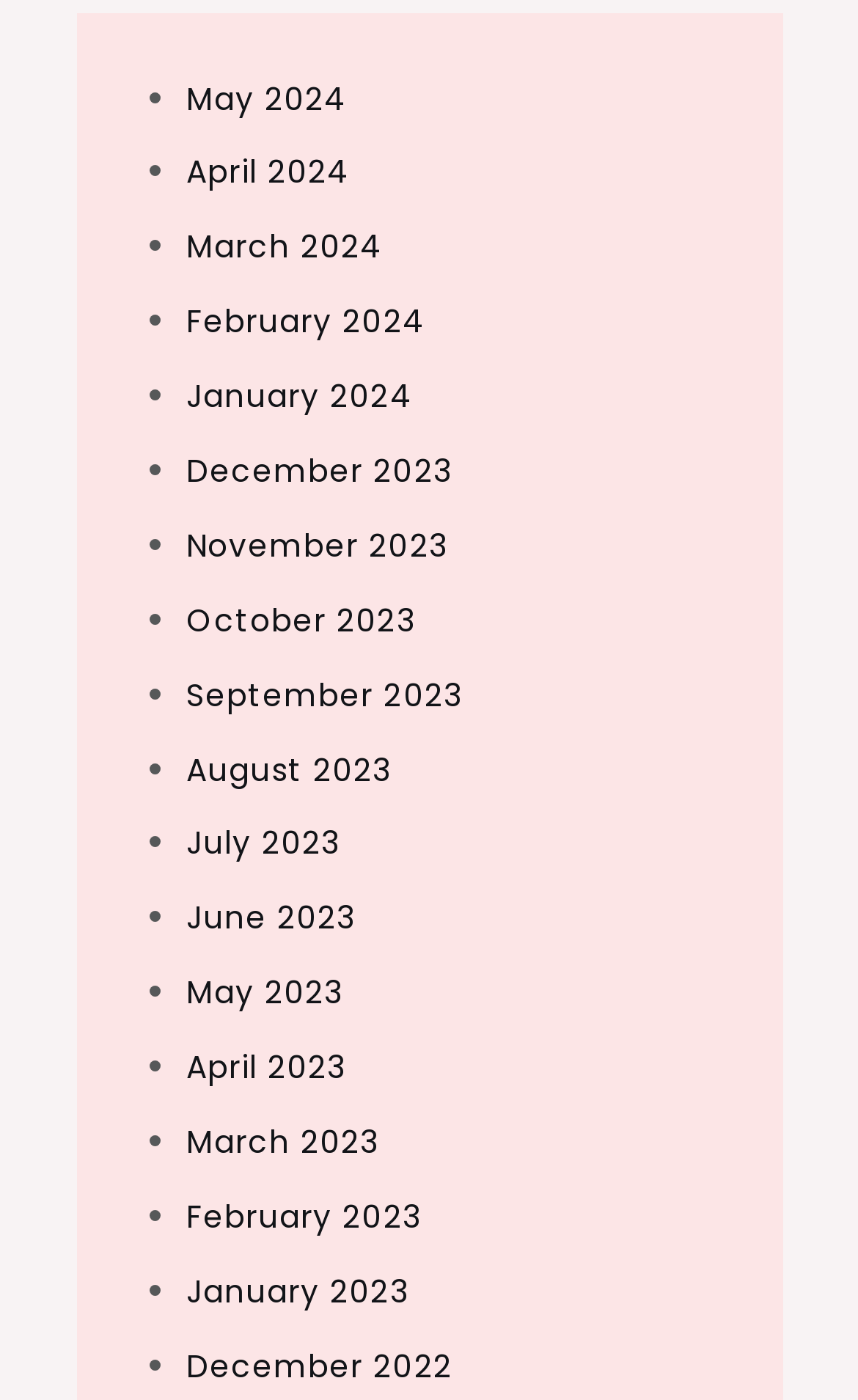Please specify the bounding box coordinates of the clickable region to carry out the following instruction: "View November 2023". The coordinates should be four float numbers between 0 and 1, in the format [left, top, right, bottom].

[0.217, 0.374, 0.522, 0.405]